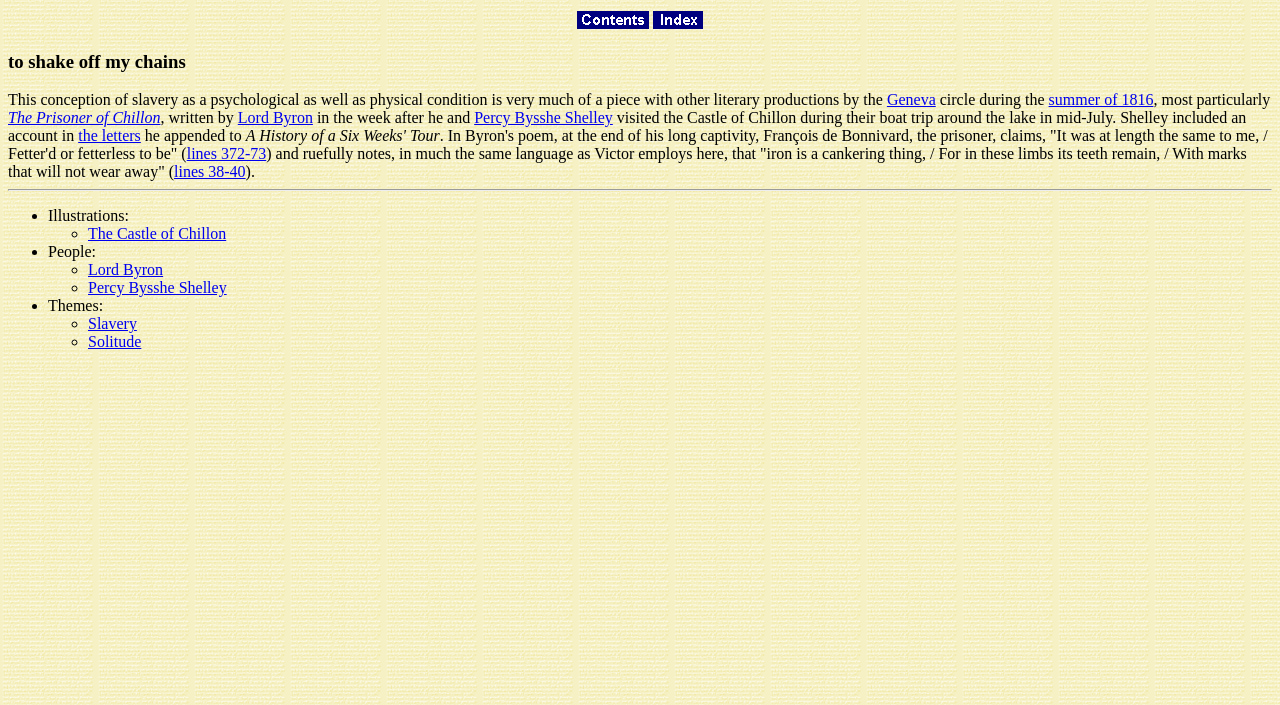Locate the bounding box coordinates of the element that should be clicked to execute the following instruction: "Visit the page about Geneva".

[0.693, 0.13, 0.731, 0.154]